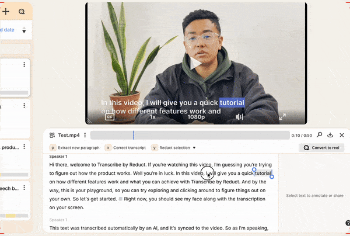Answer the following inquiry with a single word or phrase:
What is the resolution of the video?

1080p